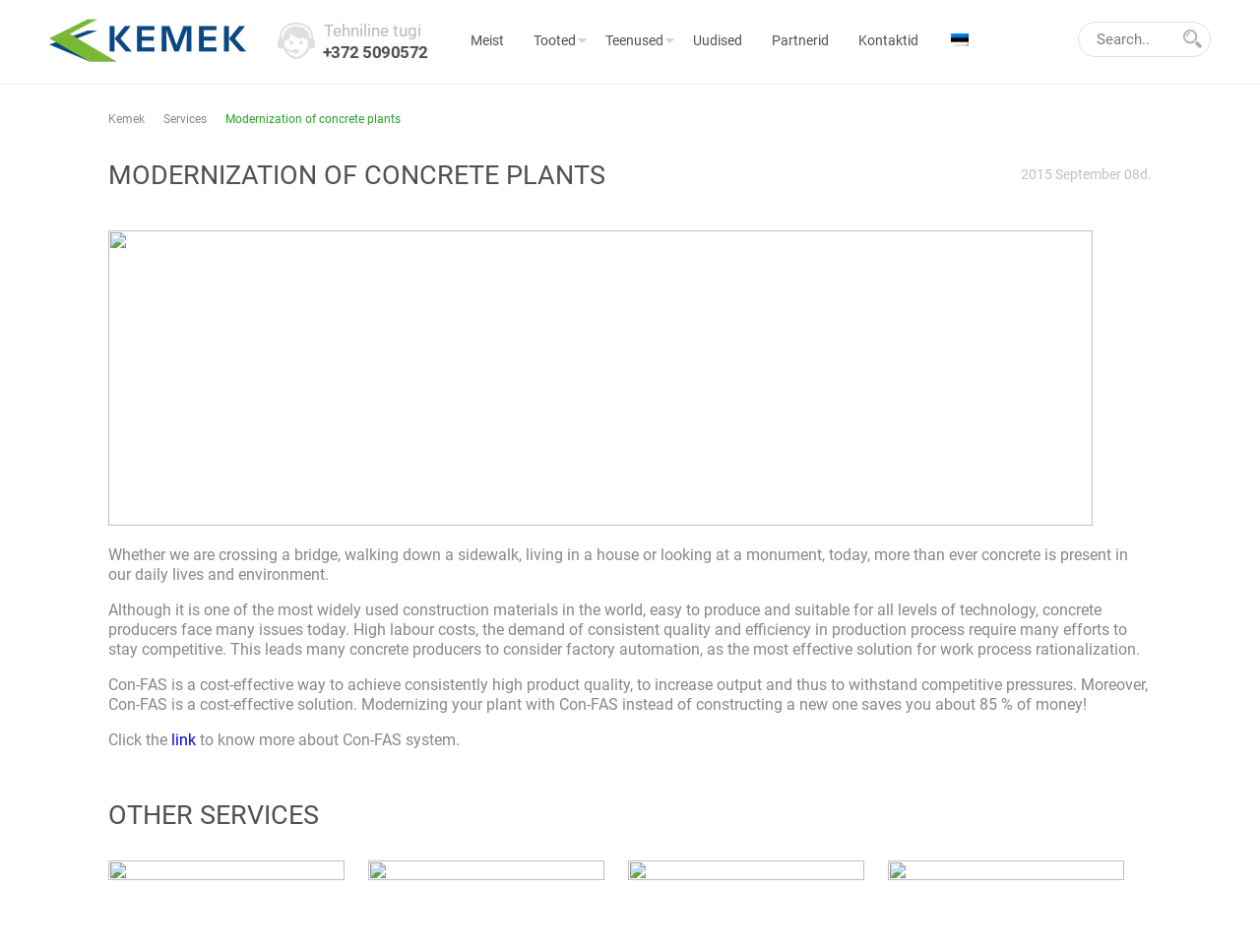Calculate the bounding box coordinates of the UI element given the description: "alt="et" title="Eesti"".

[0.747, 0.031, 0.786, 0.056]